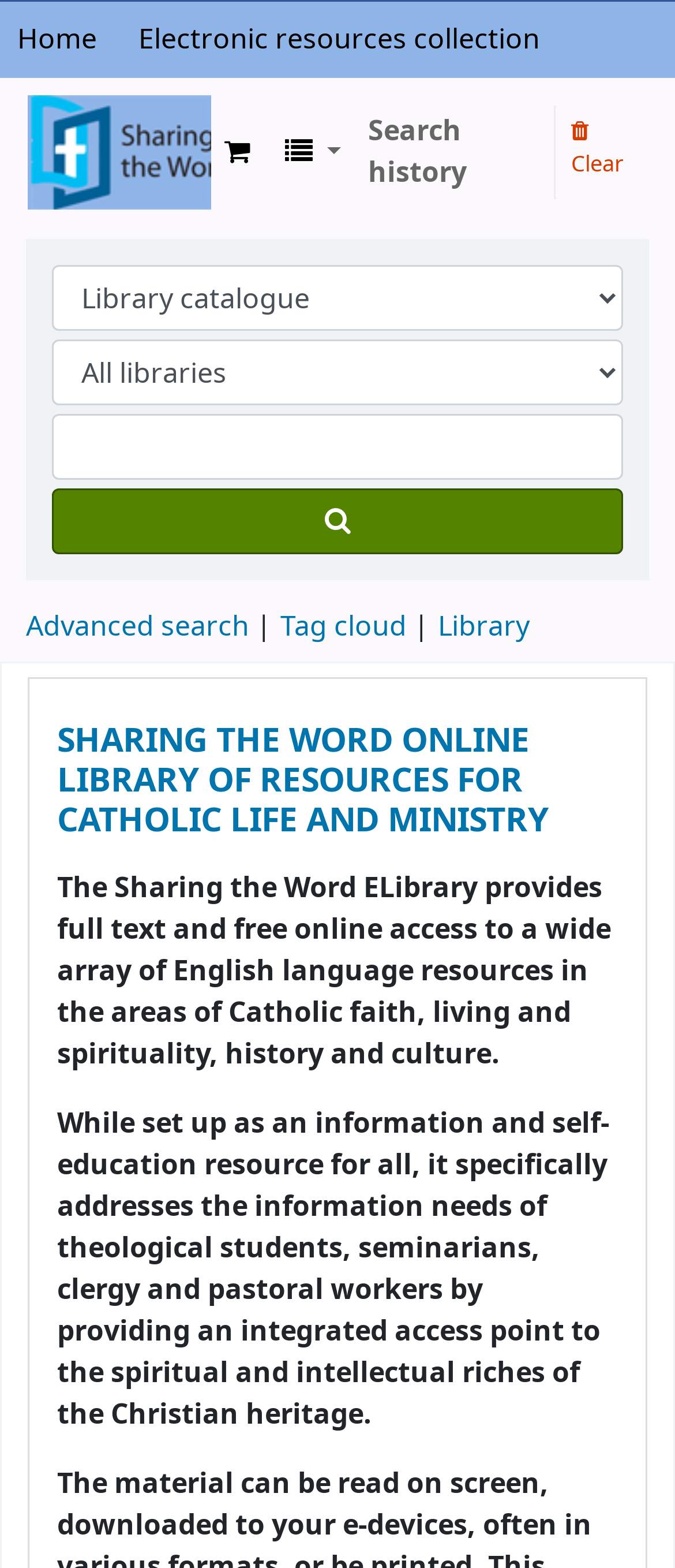Kindly respond to the following question with a single word or a brief phrase: 
What is the first link on the top left?

Home